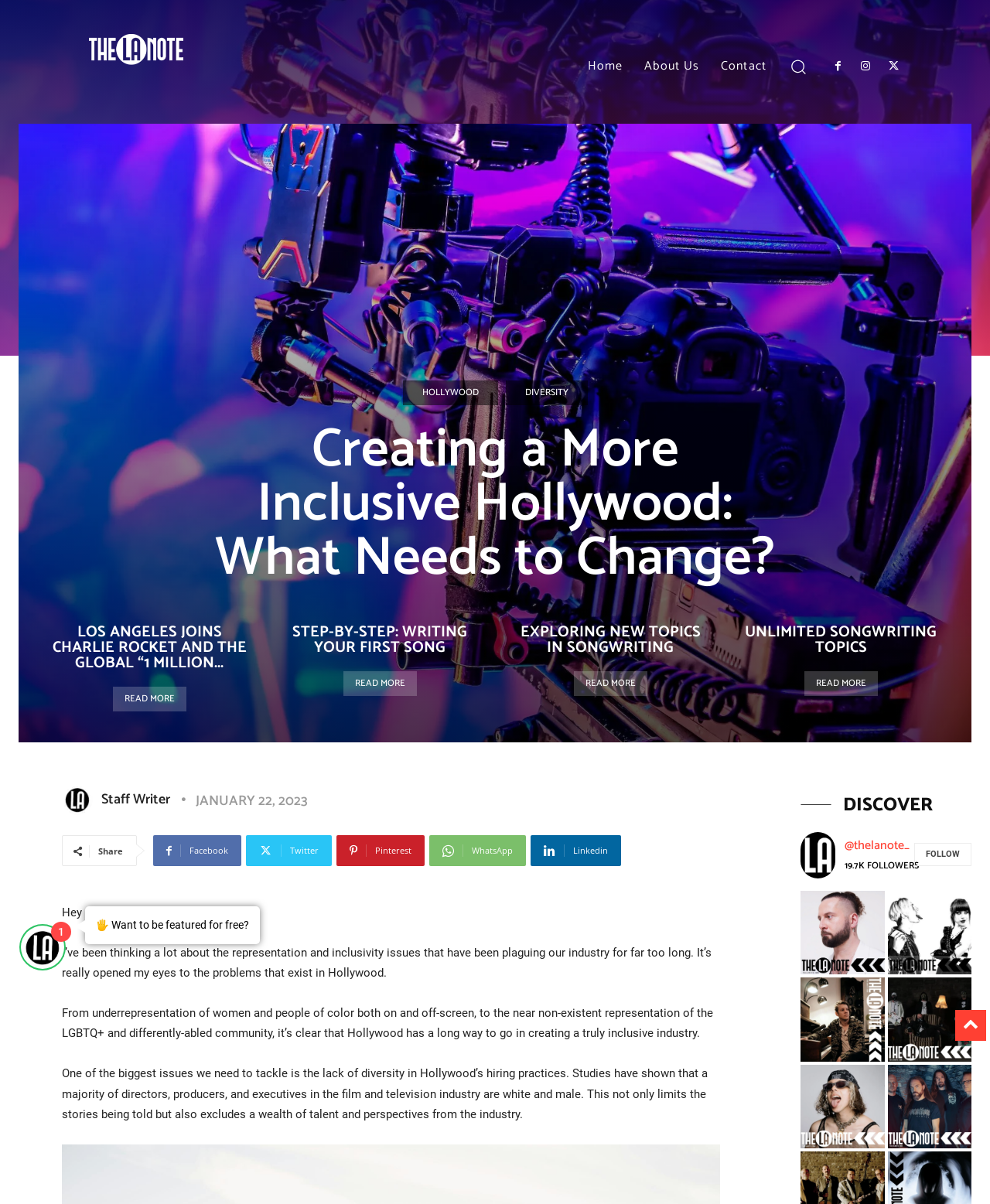Find and extract the text of the primary heading on the webpage.

Creating a More Inclusive Hollywood: What Needs to Change?